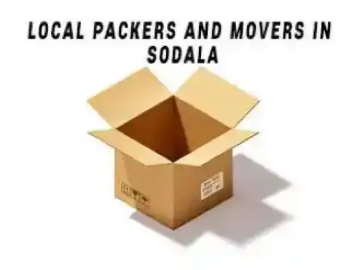Give a detailed account of the visual content in the image.

The image showcases a large, open cardboard box, symbolizing the services of local packers and movers in Sodala, Jaipur. The text above the box prominently reads "LOCAL PACKERS AND MOVERS IN SODALA," indicating the focus on relocation services available in that area. The simplicity of the box's design underscores the practicality and essential nature of packing and moving supplies, while the clean, modern typography emphasizes the professionalism of the service being offered. This image serves as a visual representation of assistance for individuals or families looking to move their belongings efficiently in the Sodala locality.